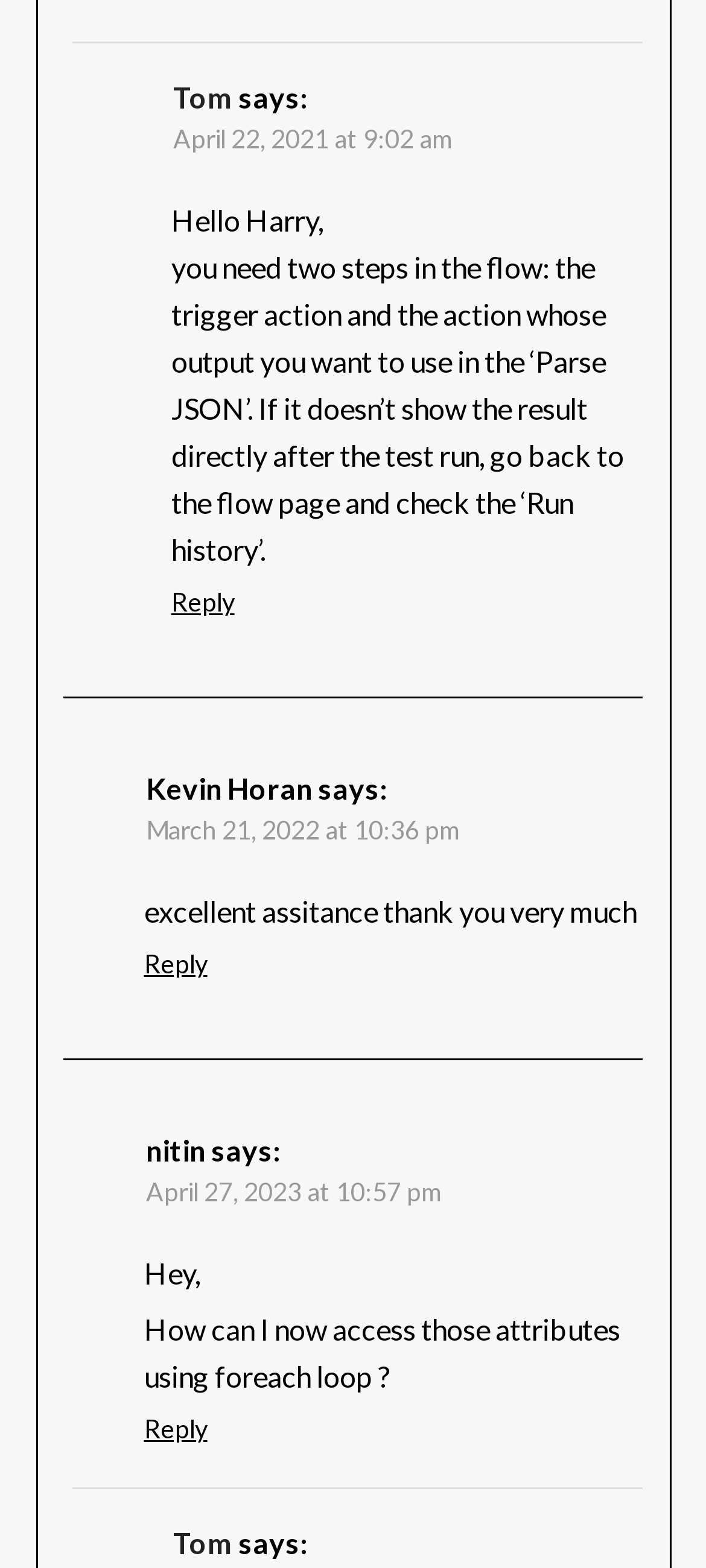Determine the bounding box coordinates for the area you should click to complete the following instruction: "Reply to Tom".

[0.242, 0.374, 0.332, 0.394]